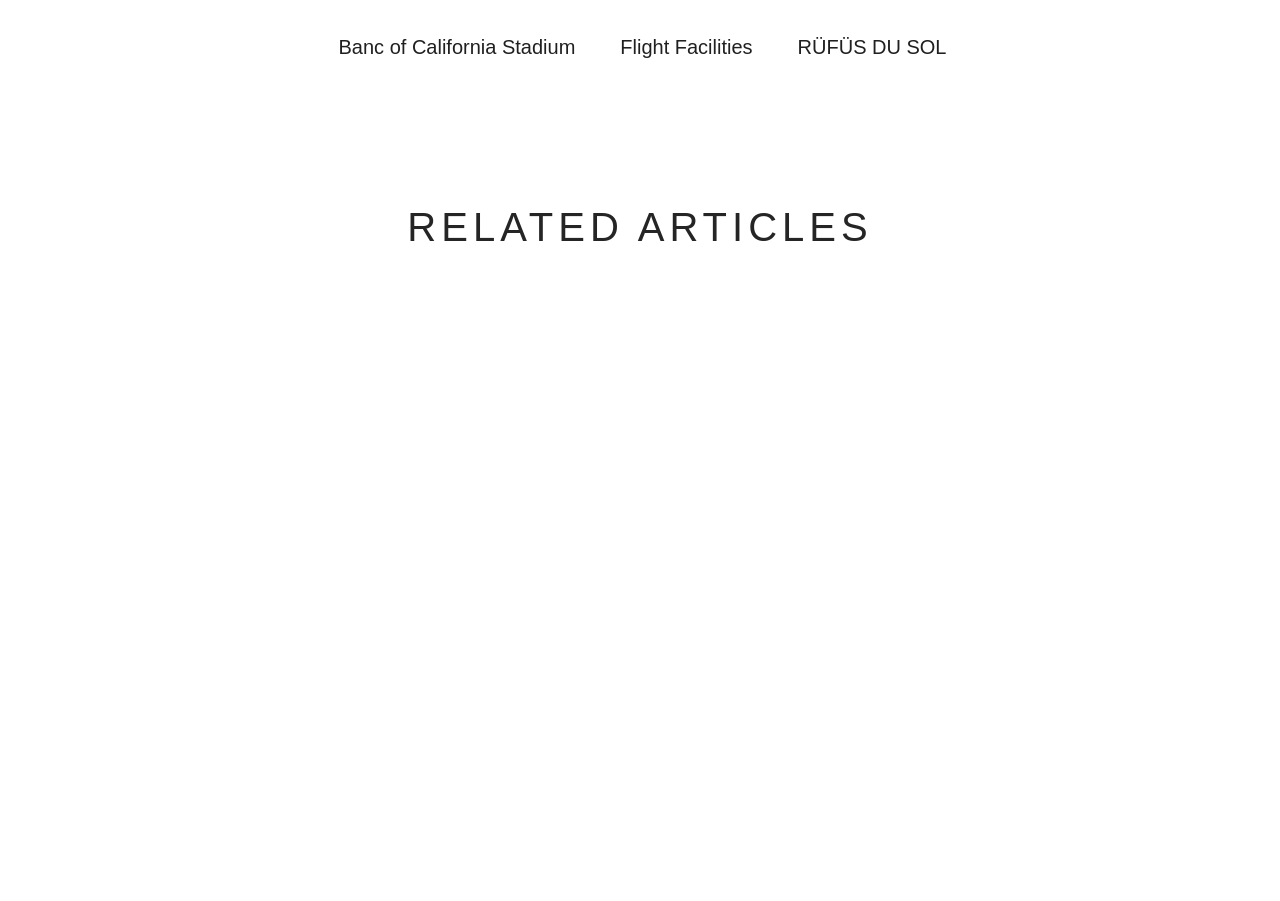How many links are there in the first article?
Using the image, answer in one word or phrase.

2